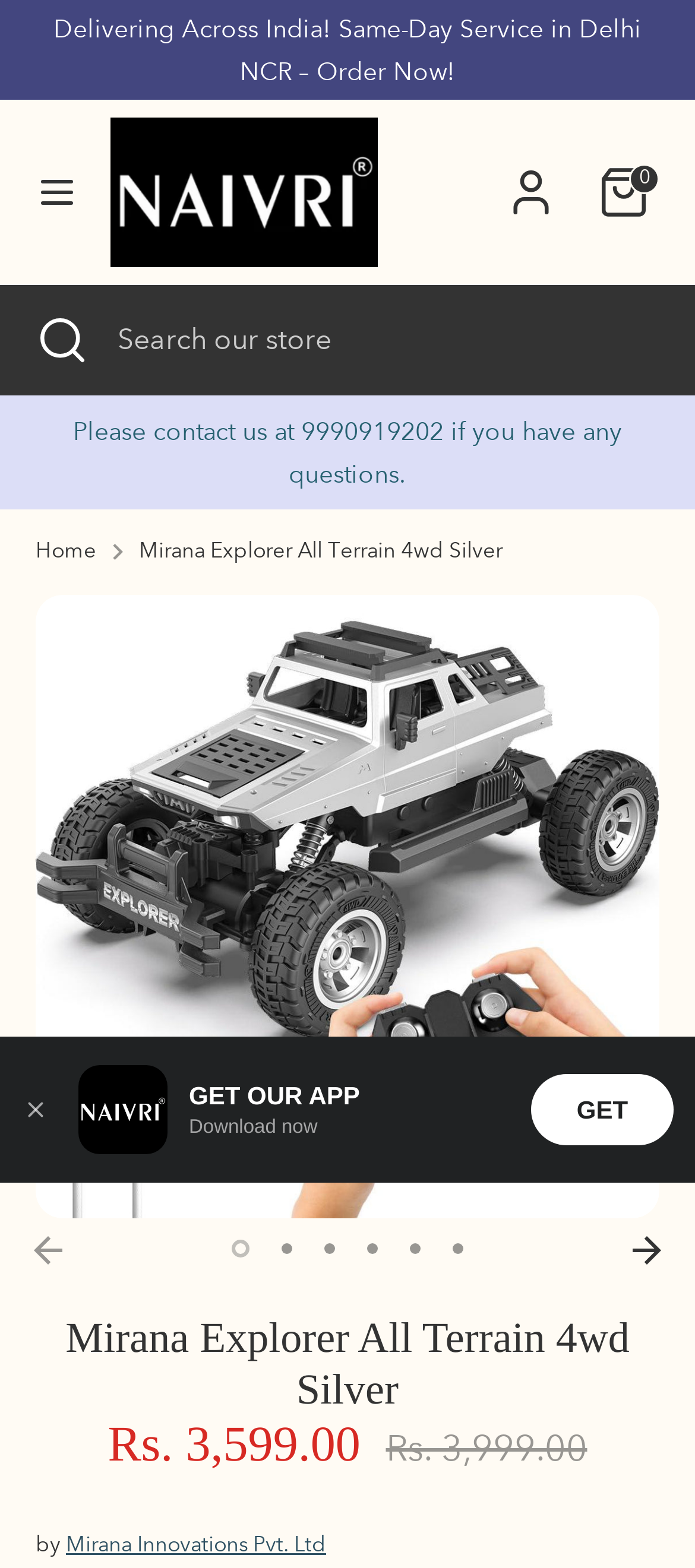Generate a comprehensive description of the contents of the webpage.

This webpage is an e-commerce product page for the Mirana 4WD Remote Explorer C-Type USB Rechargeable RC Car in silver. At the top of the page, there is a notification bar that reads "Delivering Across India! Same-Day Service in Delhi NCR – Order Now!" Below this, there is a navigation menu with links to the homepage, catalog, collections, about us, blog, and contact us. 

To the right of the navigation menu, there are social media links to Facebook, YouTube, Instagram, WhatsApp, Pinterest, and Twitter. Below the navigation menu, there is a search bar with a button to open and close the search function. 

On the left side of the page, there is a breadcrumb navigation that shows the current page's location in the website's hierarchy. The breadcrumb navigation is followed by a product description section, which includes the product name, price, and a brief description. 

The product description section is accompanied by a series of buttons for pagination, which are currently disabled. Below the product description, there is a section with the product's regular price and a call-to-action to download the store's app. 

At the bottom of the page, there is a footer section with a link to the store's contact information and a copyright notice. Throughout the page, there are several images, including the product image, social media icons, and a logo for the store's app.